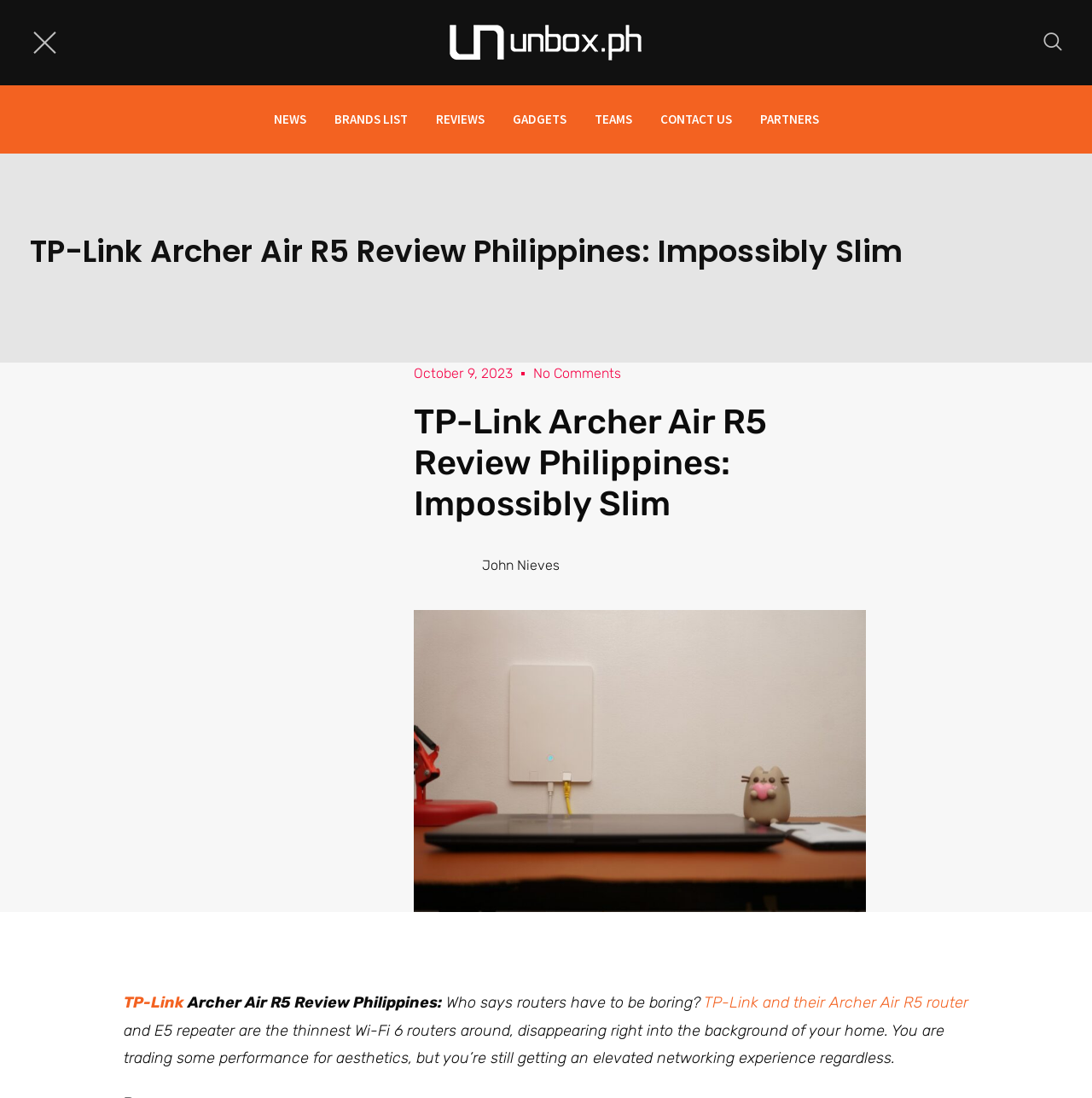Pinpoint the bounding box coordinates of the clickable element to carry out the following instruction: "Go to NEWS page."

[0.239, 0.078, 0.292, 0.14]